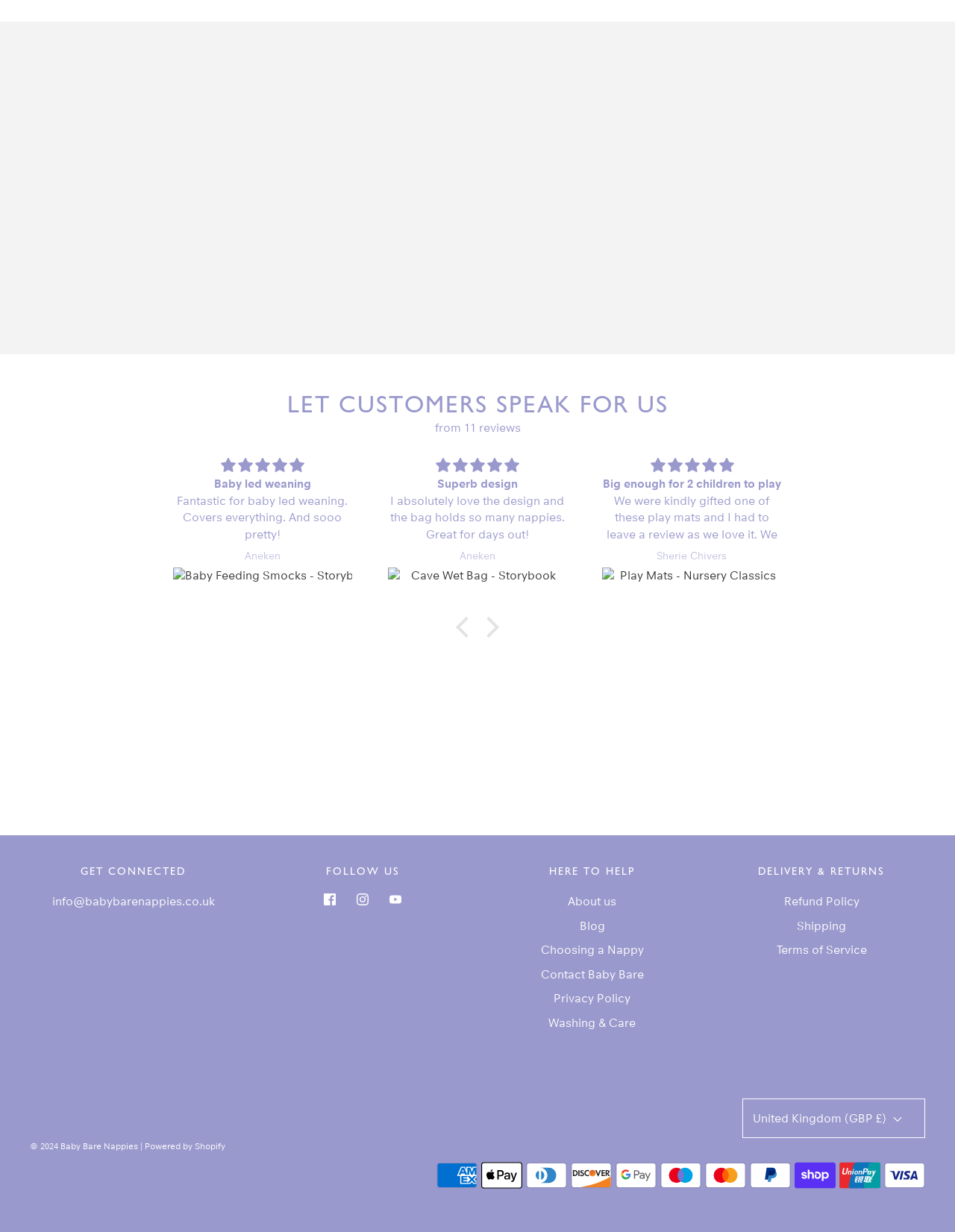Find the bounding box of the element with the following description: "Baby Feeding Smocks - Storybook". The coordinates must be four float numbers between 0 and 1, formatted as [left, top, right, bottom].

[0.181, 0.46, 0.369, 0.494]